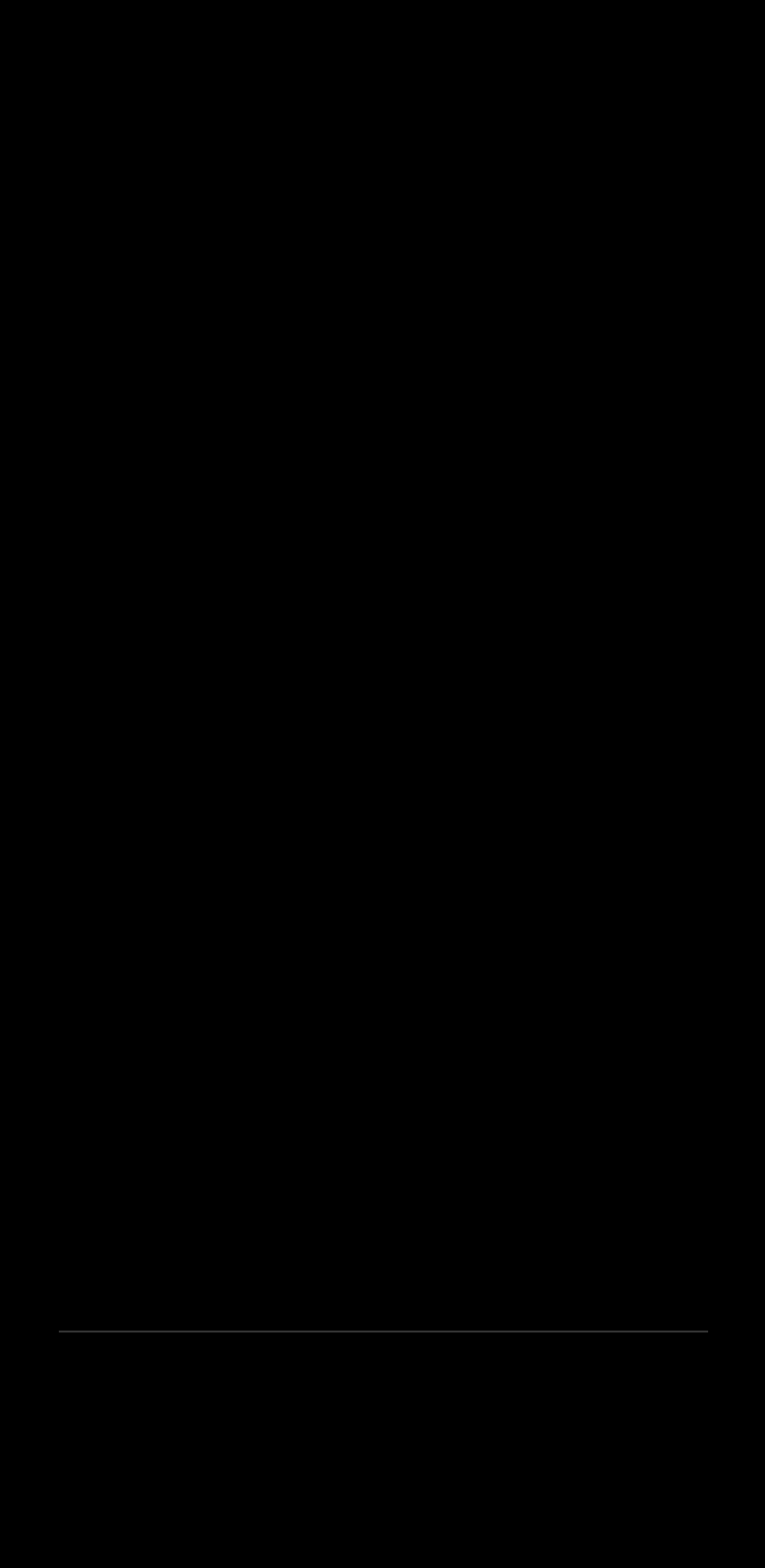Pinpoint the bounding box coordinates of the area that must be clicked to complete this instruction: "View company information".

[0.076, 0.25, 0.258, 0.275]